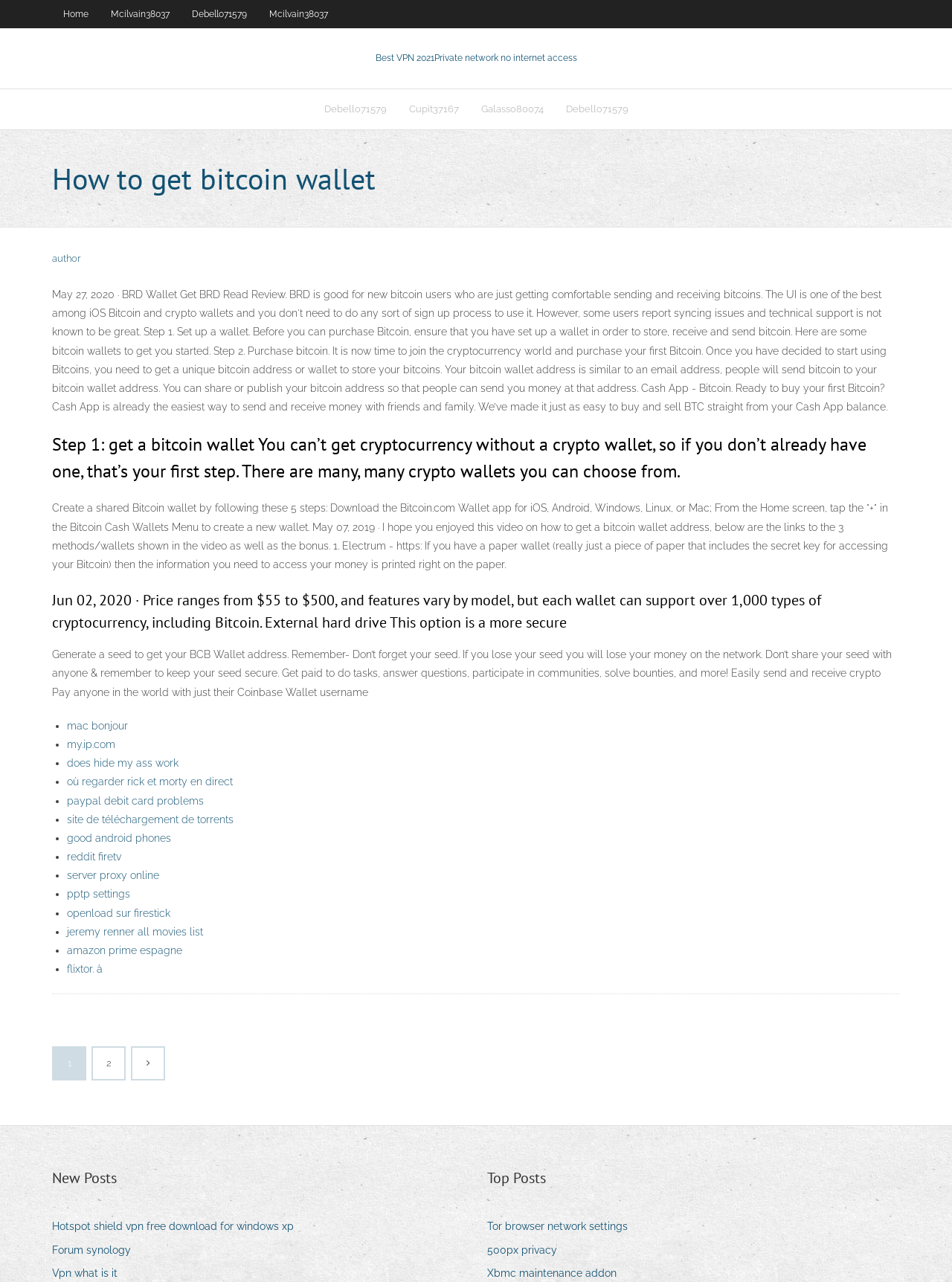Identify the bounding box coordinates of the section to be clicked to complete the task described by the following instruction: "Click on 'Generate a seed to get your BCB Wallet address'". The coordinates should be four float numbers between 0 and 1, formatted as [left, top, right, bottom].

[0.055, 0.506, 0.937, 0.544]